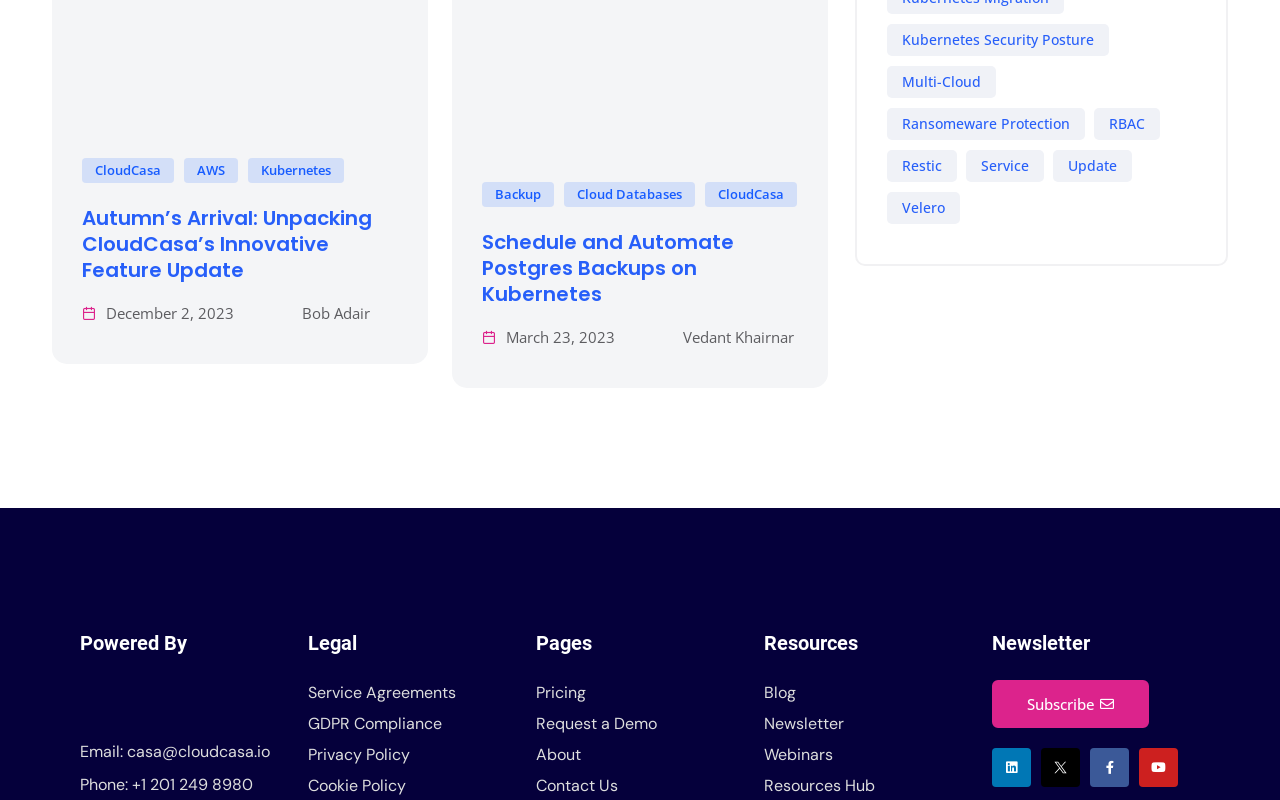Select the bounding box coordinates of the element I need to click to carry out the following instruction: "Learn about CloudCasa".

[0.064, 0.197, 0.136, 0.228]